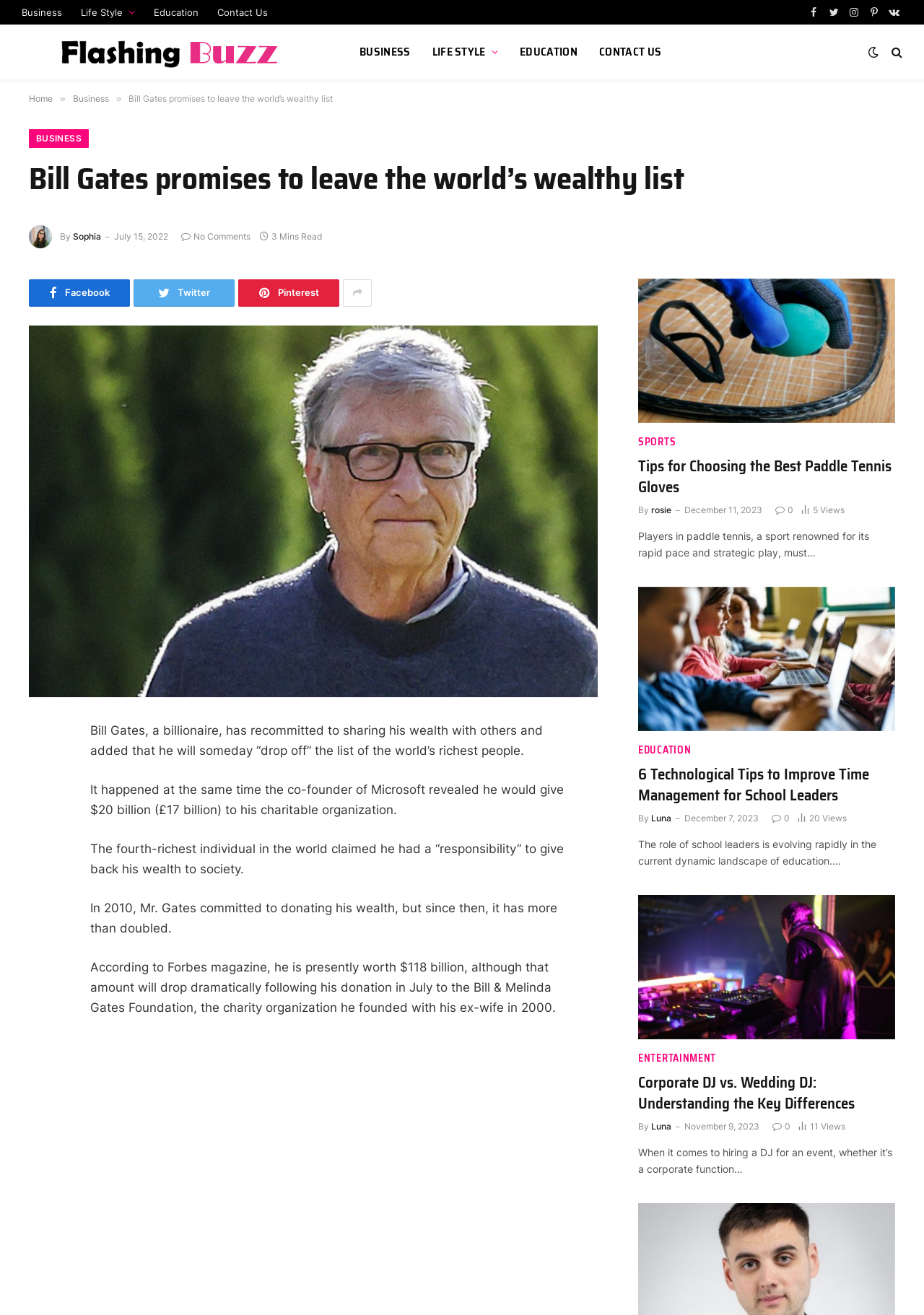Could you determine the bounding box coordinates of the clickable element to complete the instruction: "Read the article 'Tips for Choosing the Best Paddle Tennis Gloves'"? Provide the coordinates as four float numbers between 0 and 1, i.e., [left, top, right, bottom].

[0.691, 0.347, 0.969, 0.378]